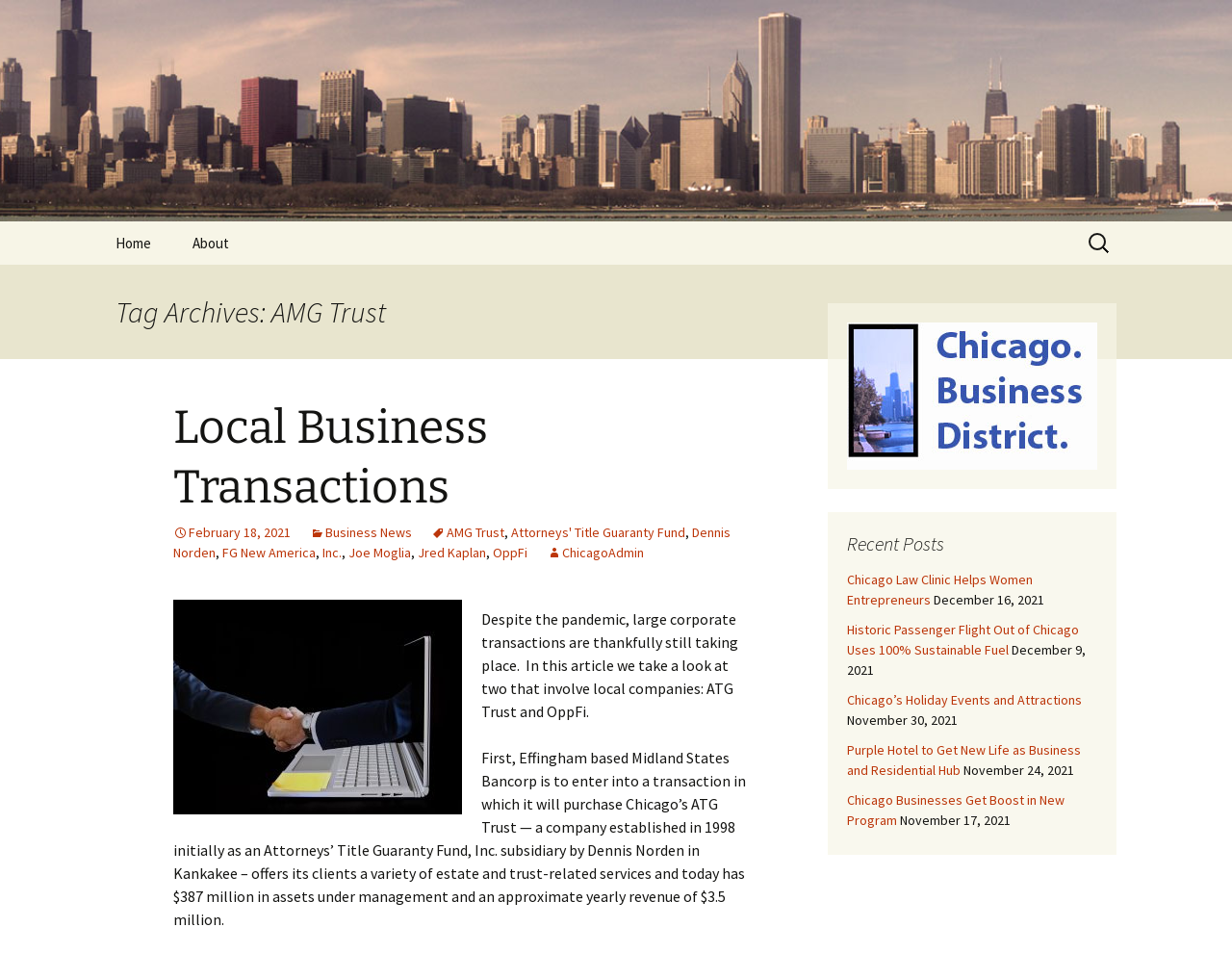What is the name of the founder of ATG Trust?
Using the image, elaborate on the answer with as much detail as possible.

The question can be answered by reading the article content which mentions that ATG Trust was established in 1998 initially as an Attorneys’ Title Guaranty Fund, Inc. subsidiary by Dennis Norden in Kankakee.